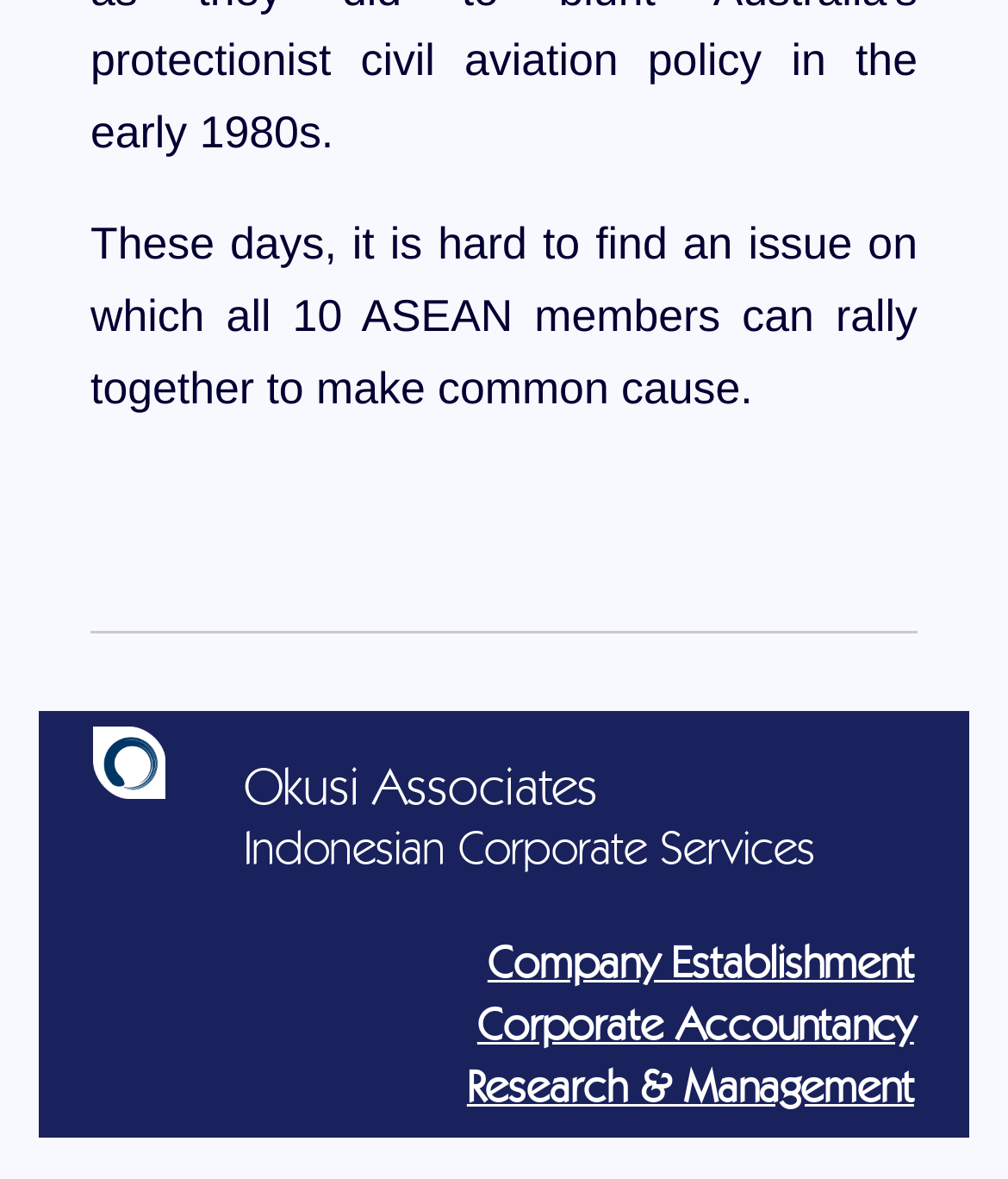Find the bounding box coordinates for the HTML element described in this sentence: "Research & Management". Provide the coordinates as four float numbers between 0 and 1, in the format [left, top, right, bottom].

[0.463, 0.905, 0.907, 0.942]